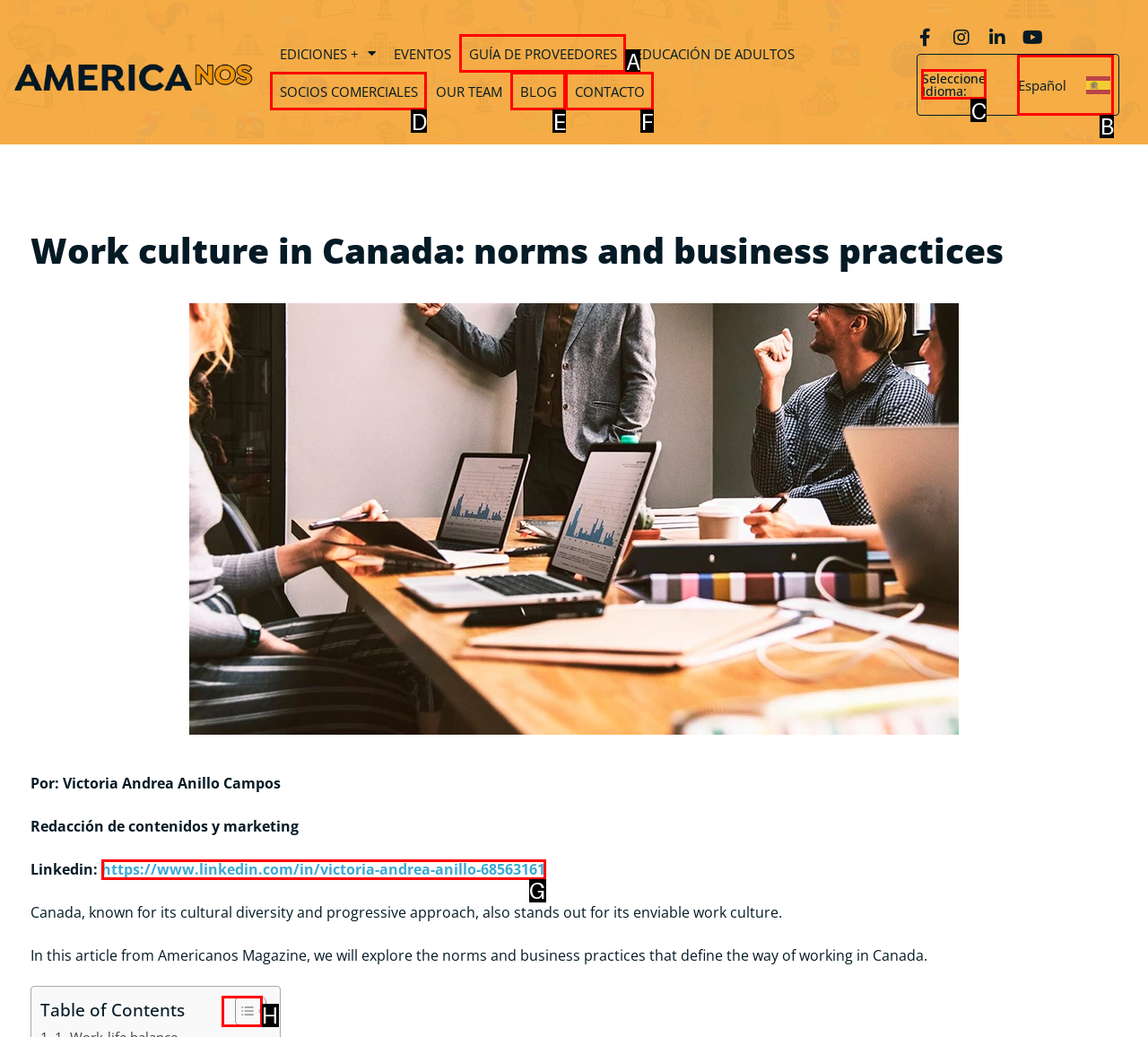Identify the correct HTML element to click for the task: Click on the '@gregcote' link. Provide the letter of your choice.

None